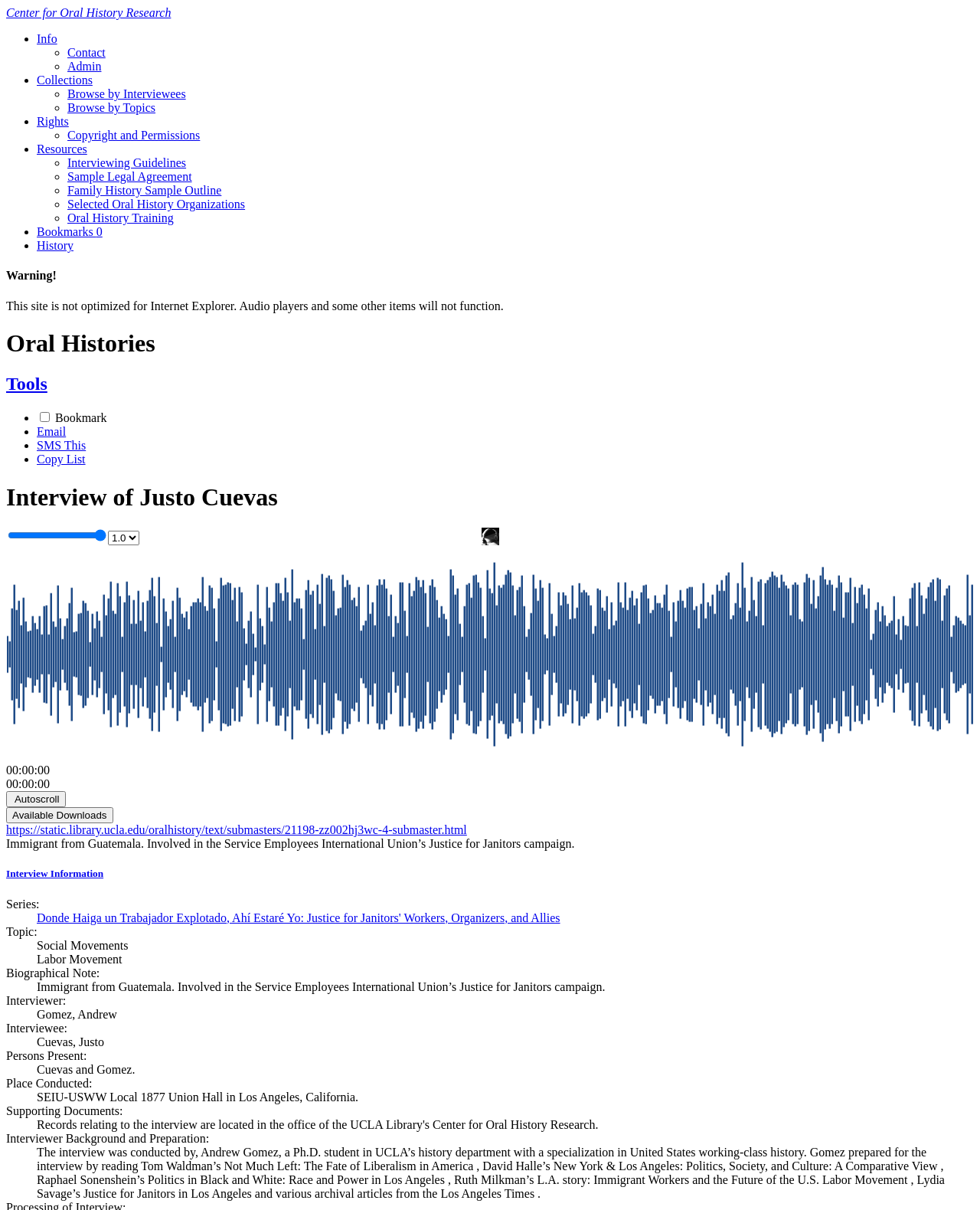Locate the bounding box coordinates of the clickable region necessary to complete the following instruction: "Browse by Interviewees". Provide the coordinates in the format of four float numbers between 0 and 1, i.e., [left, top, right, bottom].

[0.069, 0.072, 0.19, 0.083]